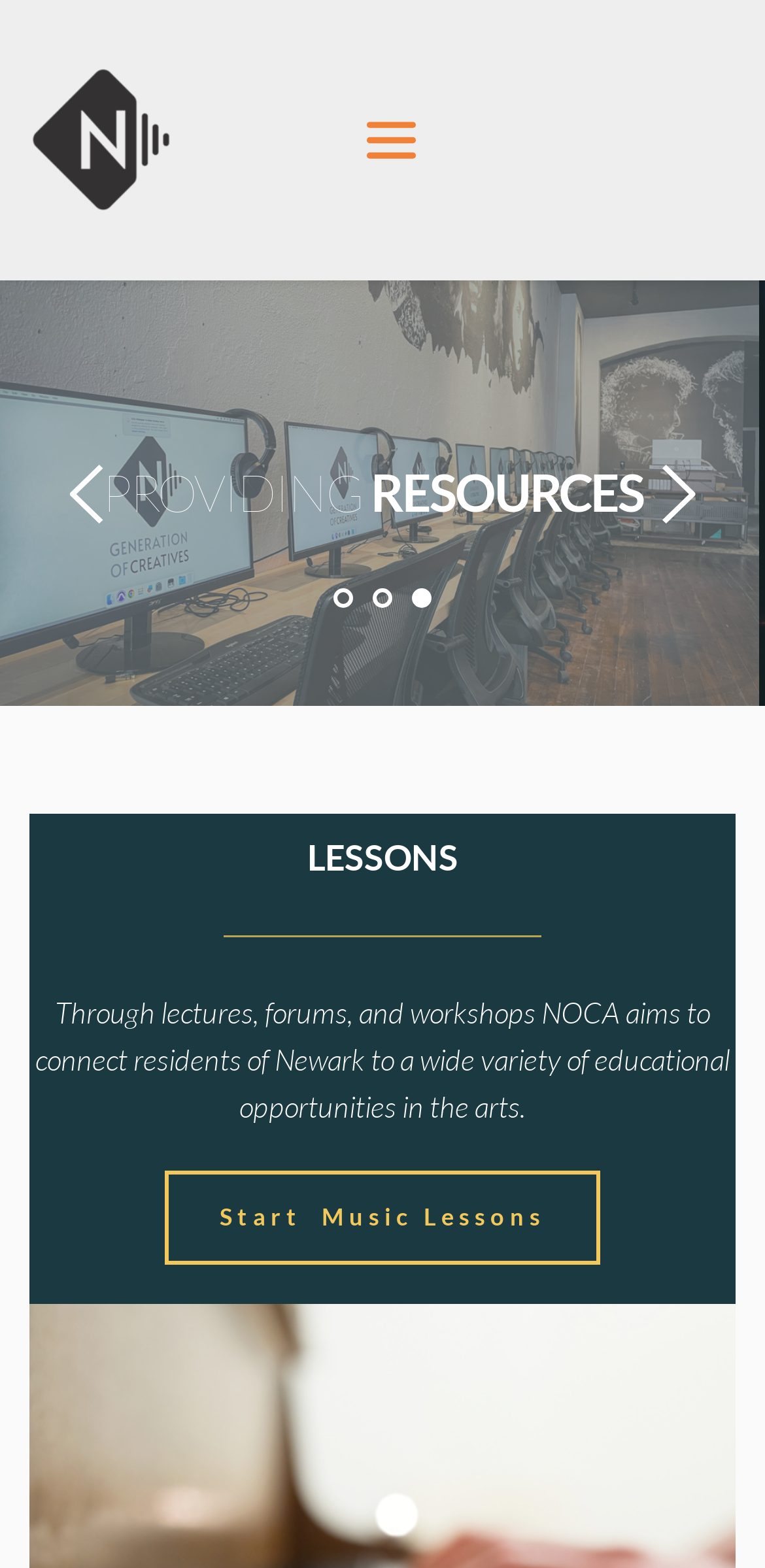Reply to the question with a single word or phrase:
How many images are on the page?

3